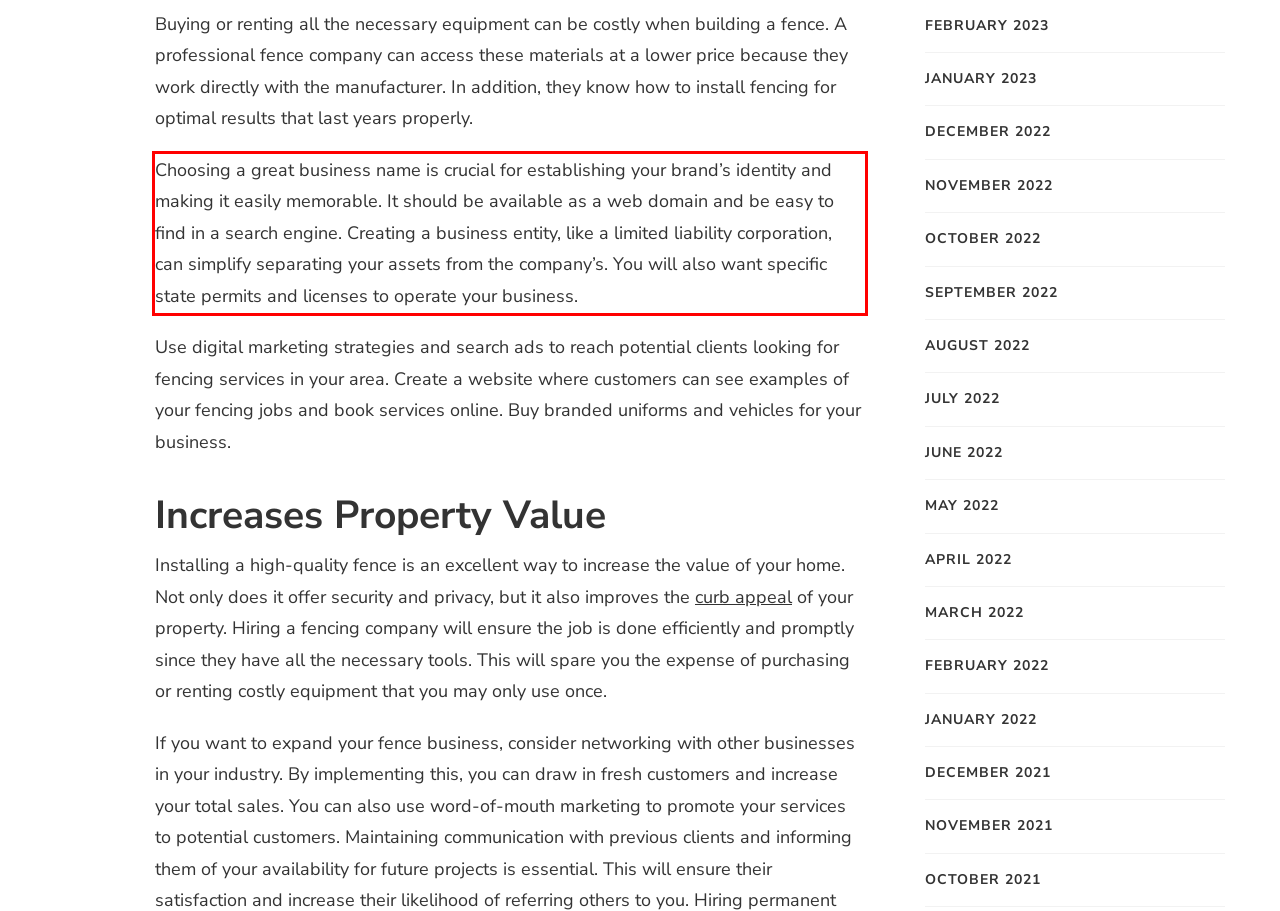Within the screenshot of the webpage, locate the red bounding box and use OCR to identify and provide the text content inside it.

Choosing a great business name is crucial for establishing your brand’s identity and making it easily memorable. It should be available as a web domain and be easy to find in a search engine. Creating a business entity, like a limited liability corporation, can simplify separating your assets from the company’s. You will also want specific state permits and licenses to operate your business.